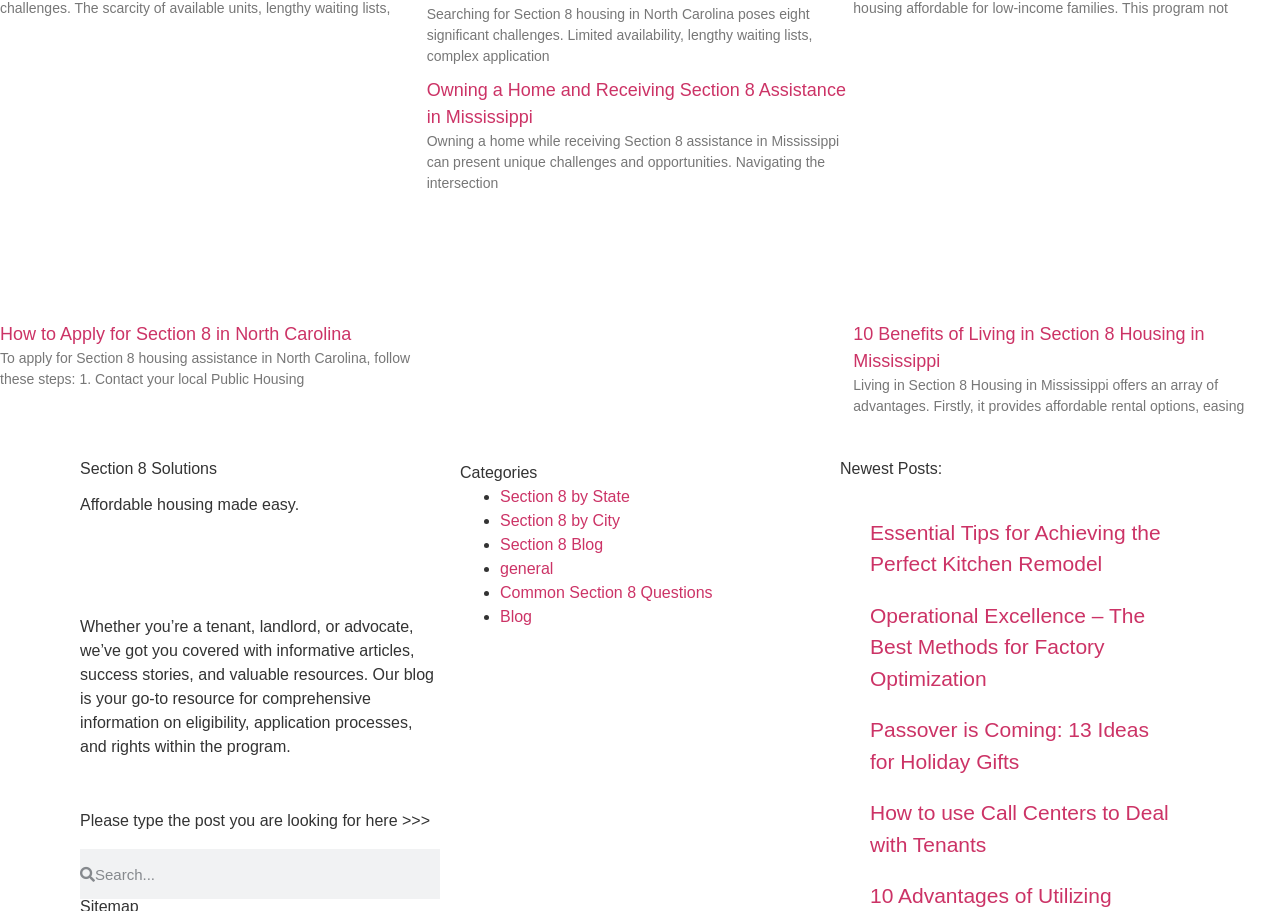What type of content is listed under 'Newest Posts'?
Answer the question with as much detail as you can, using the image as a reference.

The 'Newest Posts' section lists several articles and blog posts, including titles such as 'Essential Tips for Achieving the Perfect Kitchen Remodel' and 'Operational Excellence – The Best Methods for Factory Optimization'. These posts appear to be unrelated to Section 8 housing, suggesting that the website may cover a broader range of topics or offer general lifestyle or informative articles.